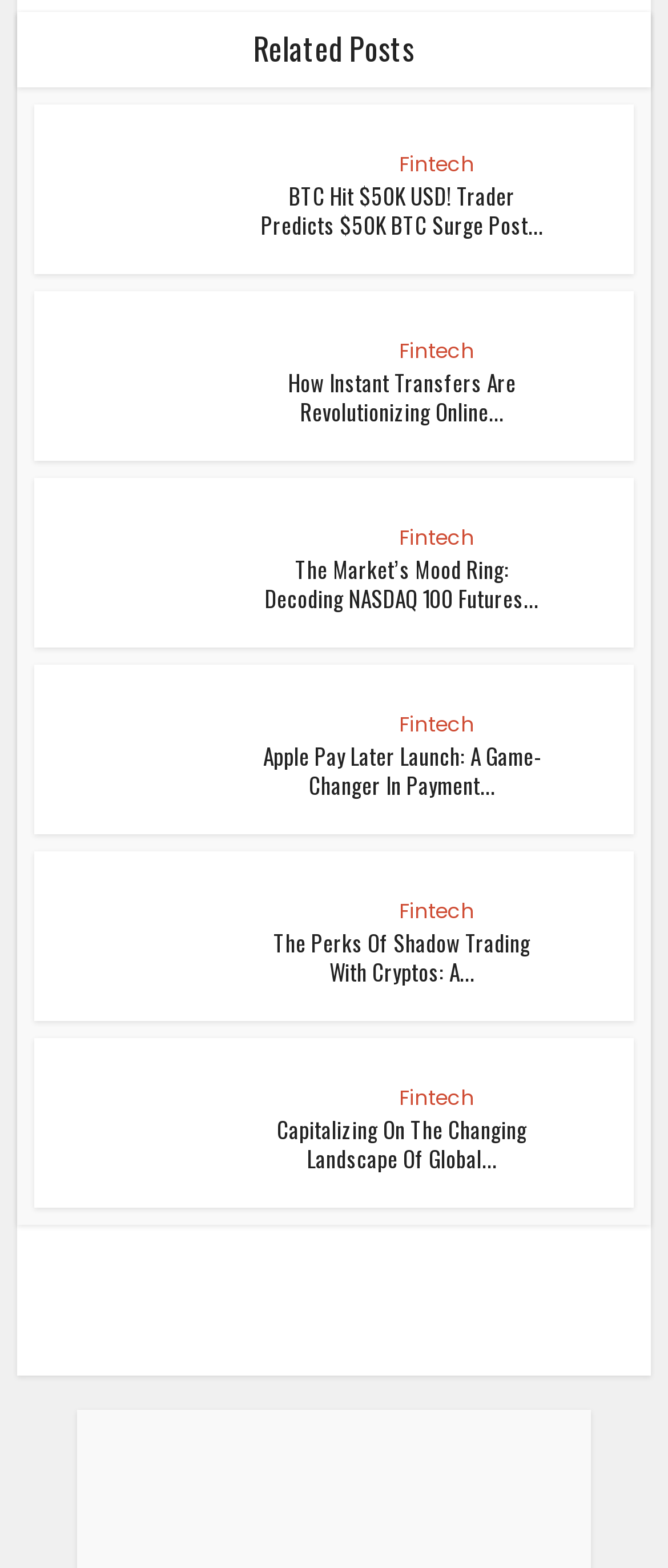Find and specify the bounding box coordinates that correspond to the clickable region for the instruction: "view related post".

[0.051, 0.066, 0.949, 0.174]